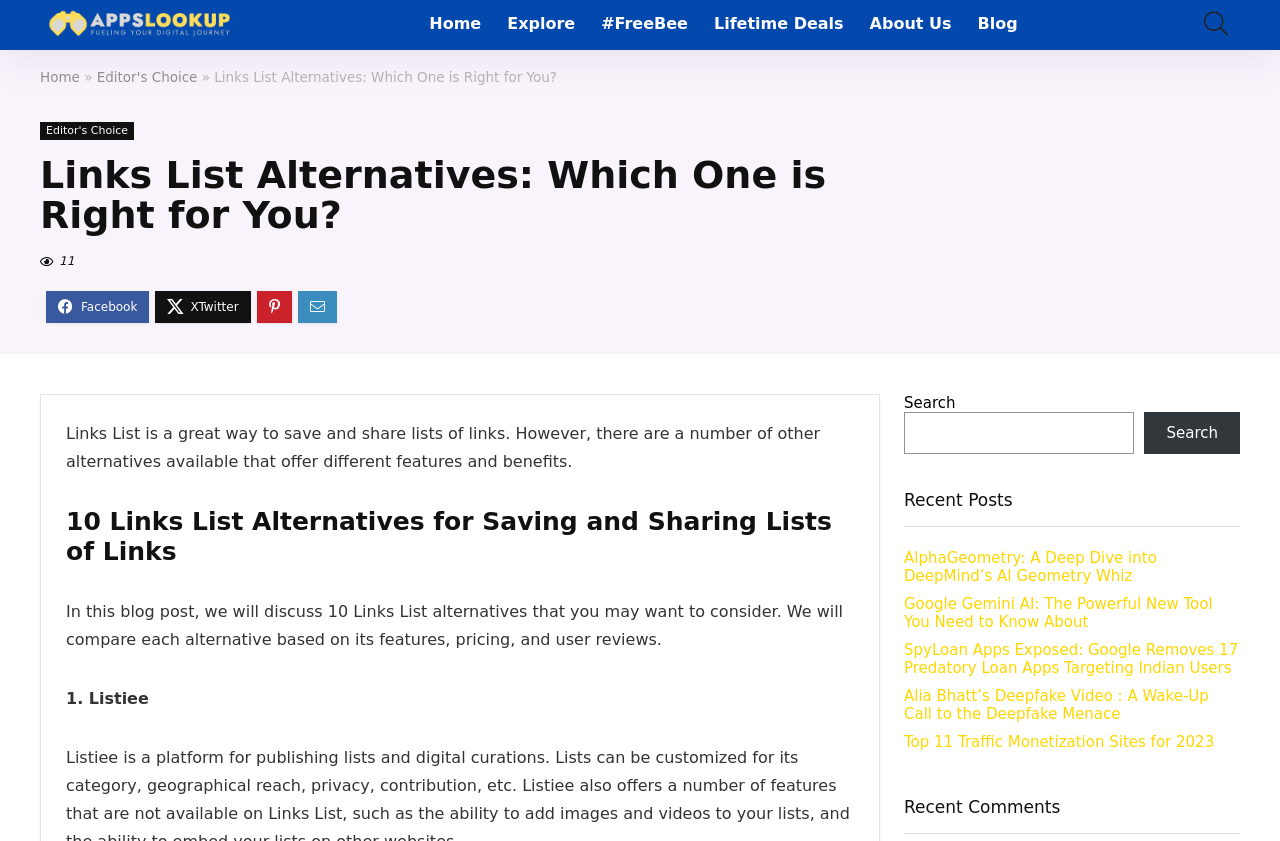Determine the bounding box coordinates for the clickable element required to fulfill the instruction: "Read the 'Editor's Choice' article". Provide the coordinates as four float numbers between 0 and 1, i.e., [left, top, right, bottom].

[0.076, 0.082, 0.154, 0.101]